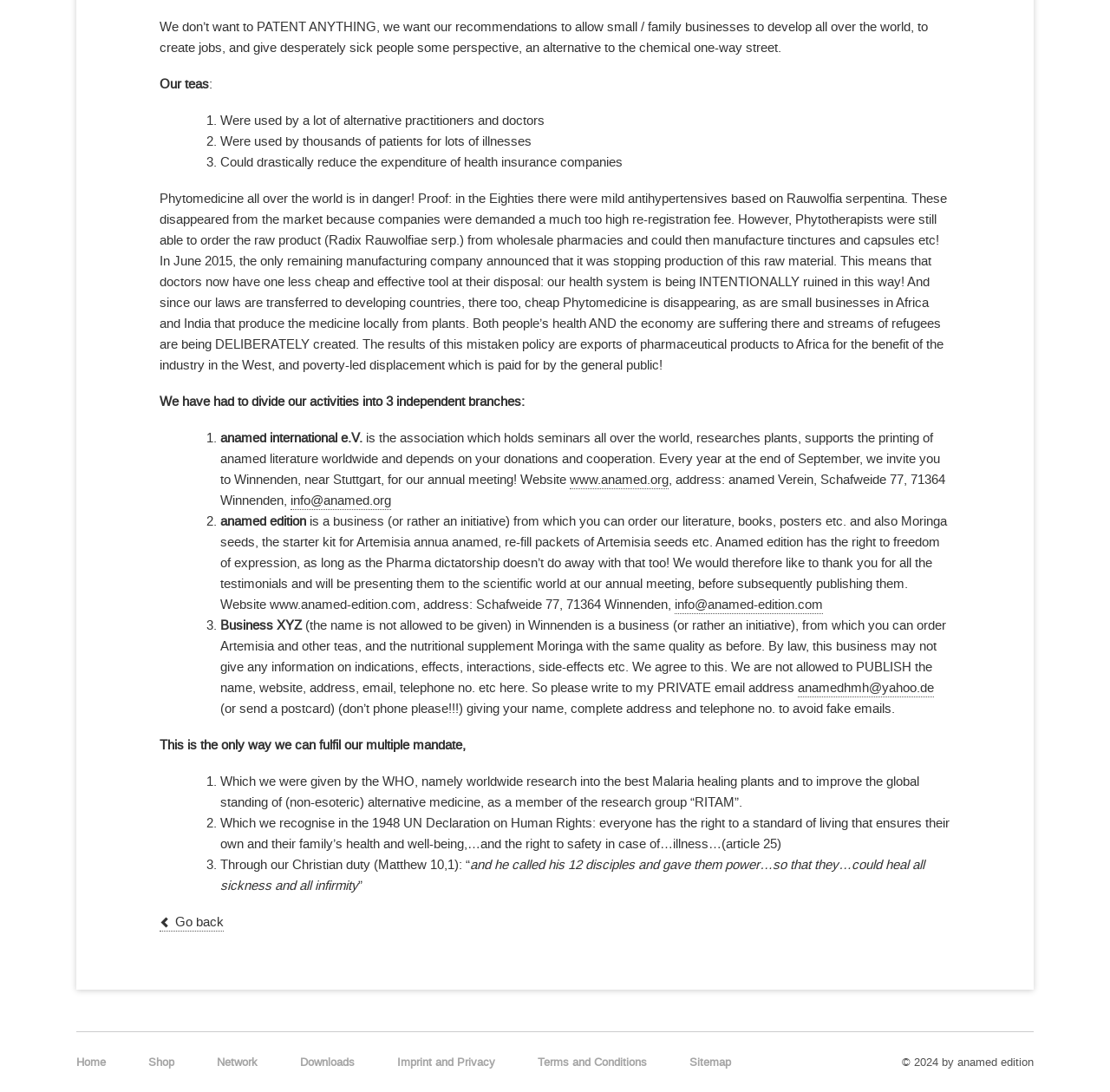Please identify the bounding box coordinates of the element's region that I should click in order to complete the following instruction: "Click on 'info@anamed.org'". The bounding box coordinates consist of four float numbers between 0 and 1, i.e., [left, top, right, bottom].

[0.262, 0.45, 0.352, 0.467]